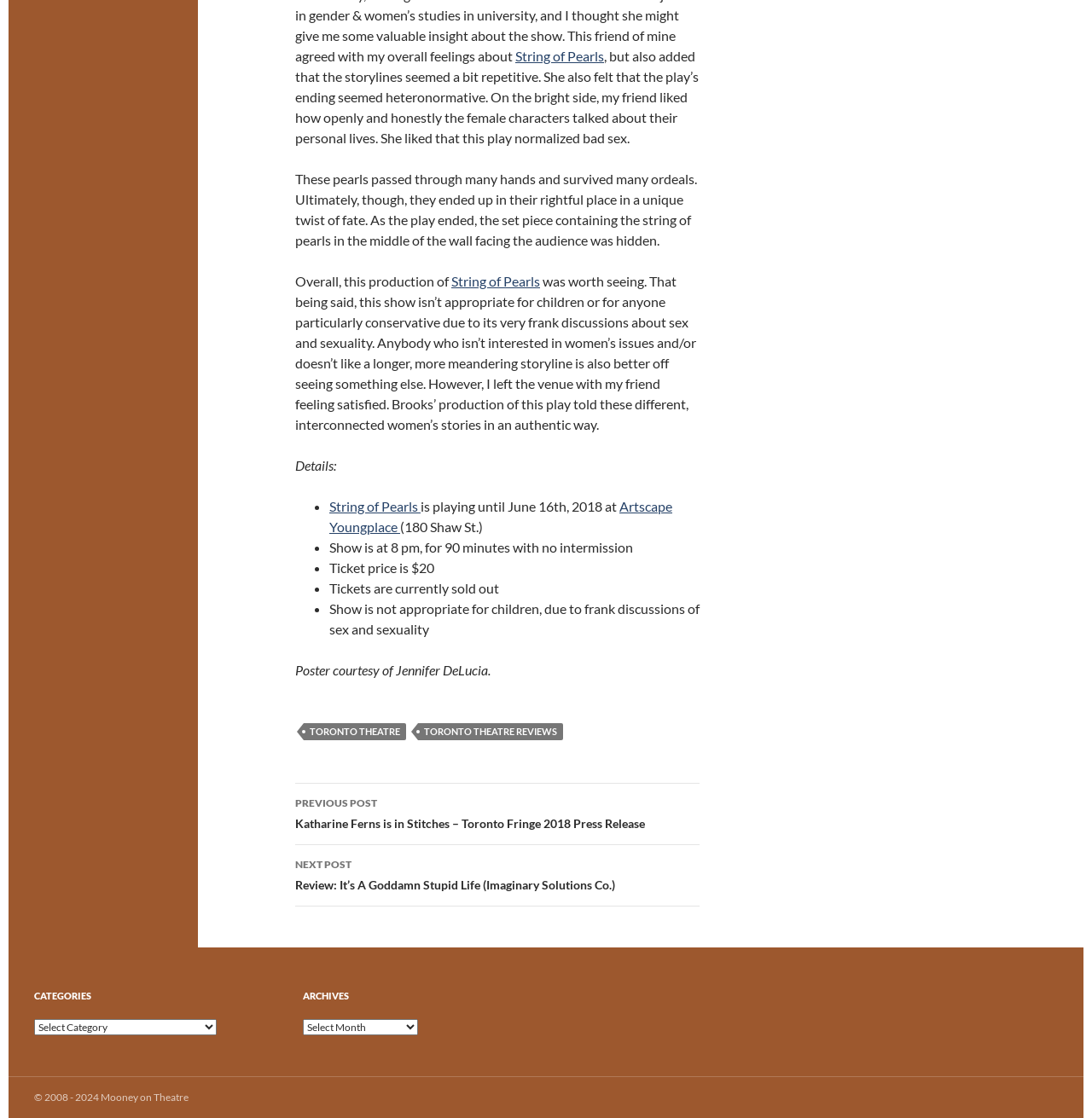Could you determine the bounding box coordinates of the clickable element to complete the instruction: "View previous post"? Provide the coordinates as four float numbers between 0 and 1, i.e., [left, top, right, bottom].

[0.27, 0.701, 0.641, 0.756]